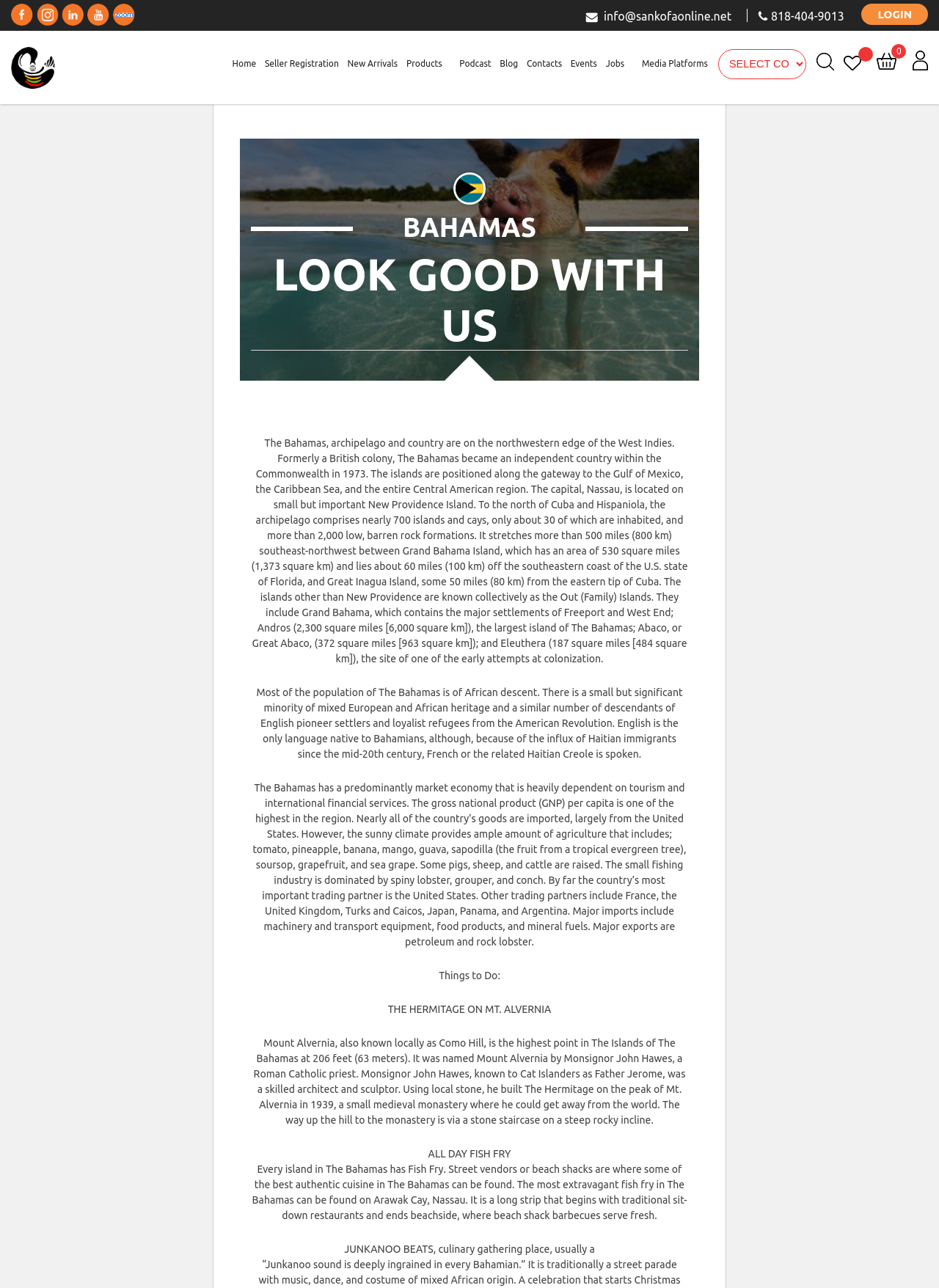Provide a short answer using a single word or phrase for the following question: 
What is the capital of The Bahamas?

Nassau